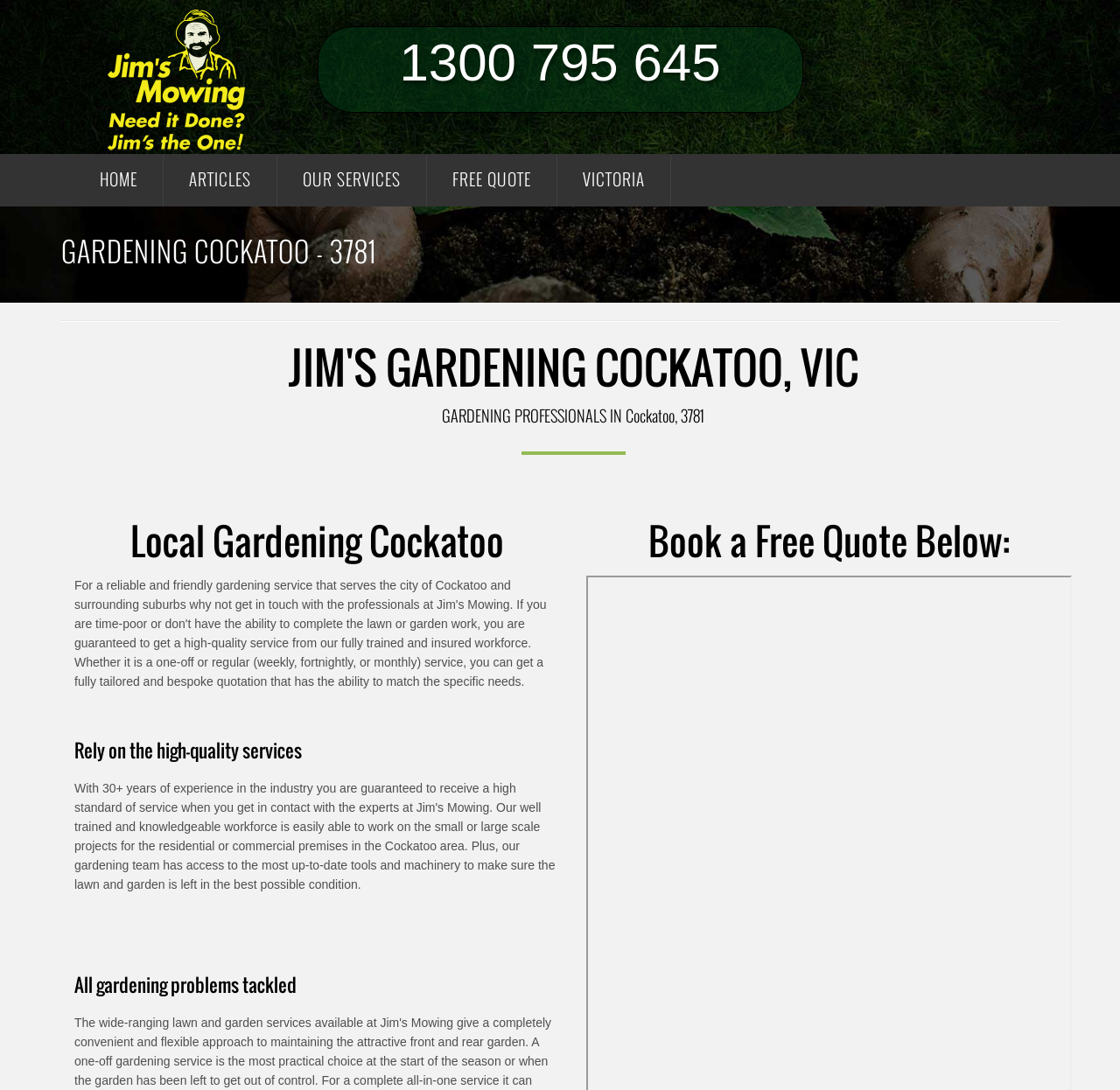Summarize the webpage with a detailed and informative caption.

The webpage is about Jim's Mowing Local, a gardening service provider in Cockatoo, Victoria. At the top left corner, there is a logo of Jim's Mowing Cockatoo. Below the logo, there is a phone number, 1300 795 645, which is a clickable link. 

To the right of the logo, there are five navigation links: HOME, ARTICLES, OUR SERVICES, FREE QUOTE, and VICTORIA. These links are aligned horizontally and are positioned near the top of the page.

Below the navigation links, there is a heading that reads "GARDENING COCKATOO - 3781". A horizontal separator line follows this heading. 

The main content of the page starts with a heading that reads "JIM'S GARDENING COCKATOO, VIC". Below this heading, there is a paragraph of text that describes the gardening professionals in Cockatoo, 3781. 

A line separator image is positioned below the paragraph, followed by a blank space. 

The next section of the page is divided into three parts, each with a heading. The first heading reads "Local Gardening Cockatoo", the second heading reads "Rely on the high-quality services", and the third heading reads "All gardening problems tackled". 

Finally, at the bottom of the page, there is a call-to-action heading that reads "Book a Free Quote Below:".